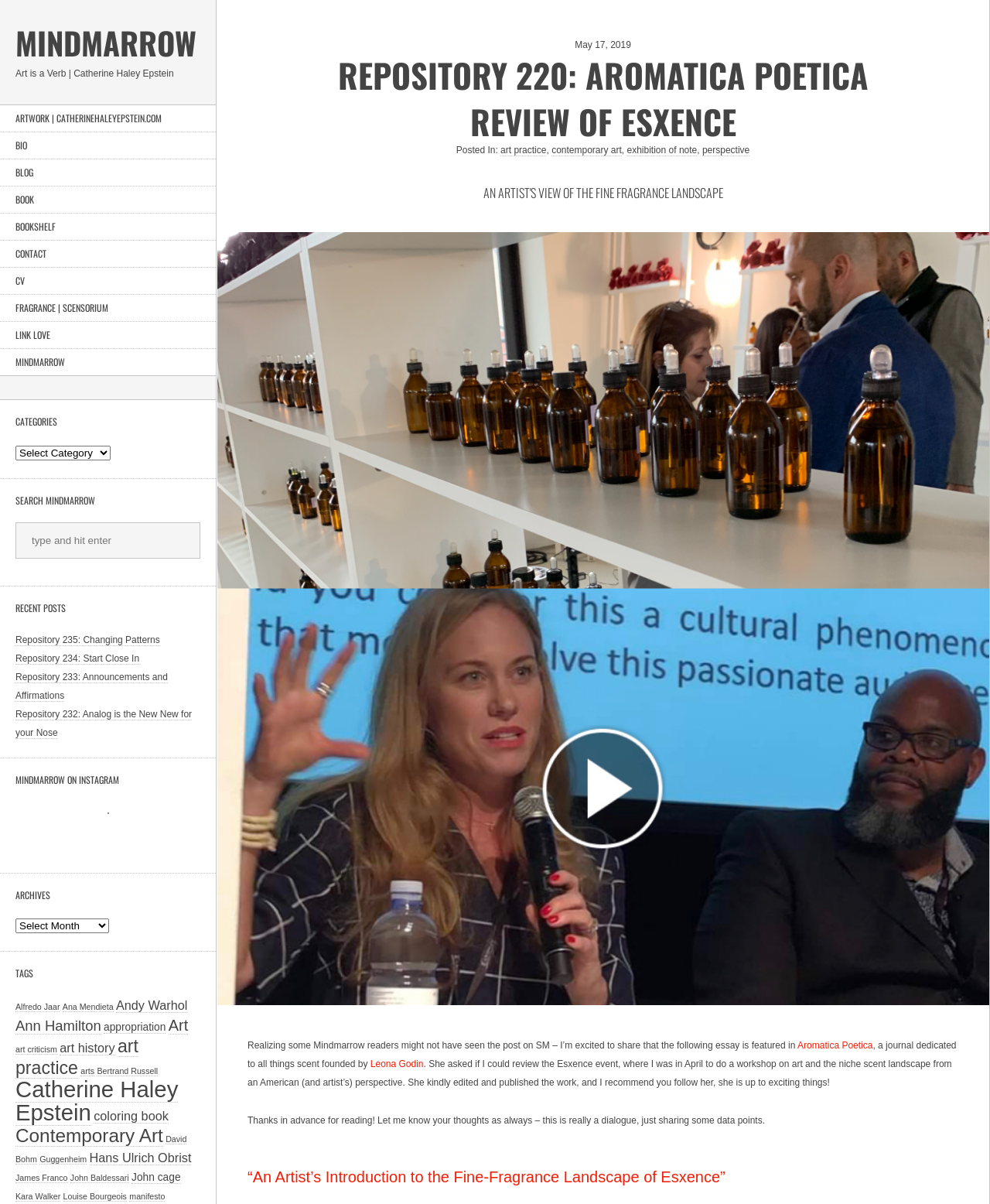How many links are there under the 'TAGS' heading?
Please provide a single word or phrase in response based on the screenshot.

24